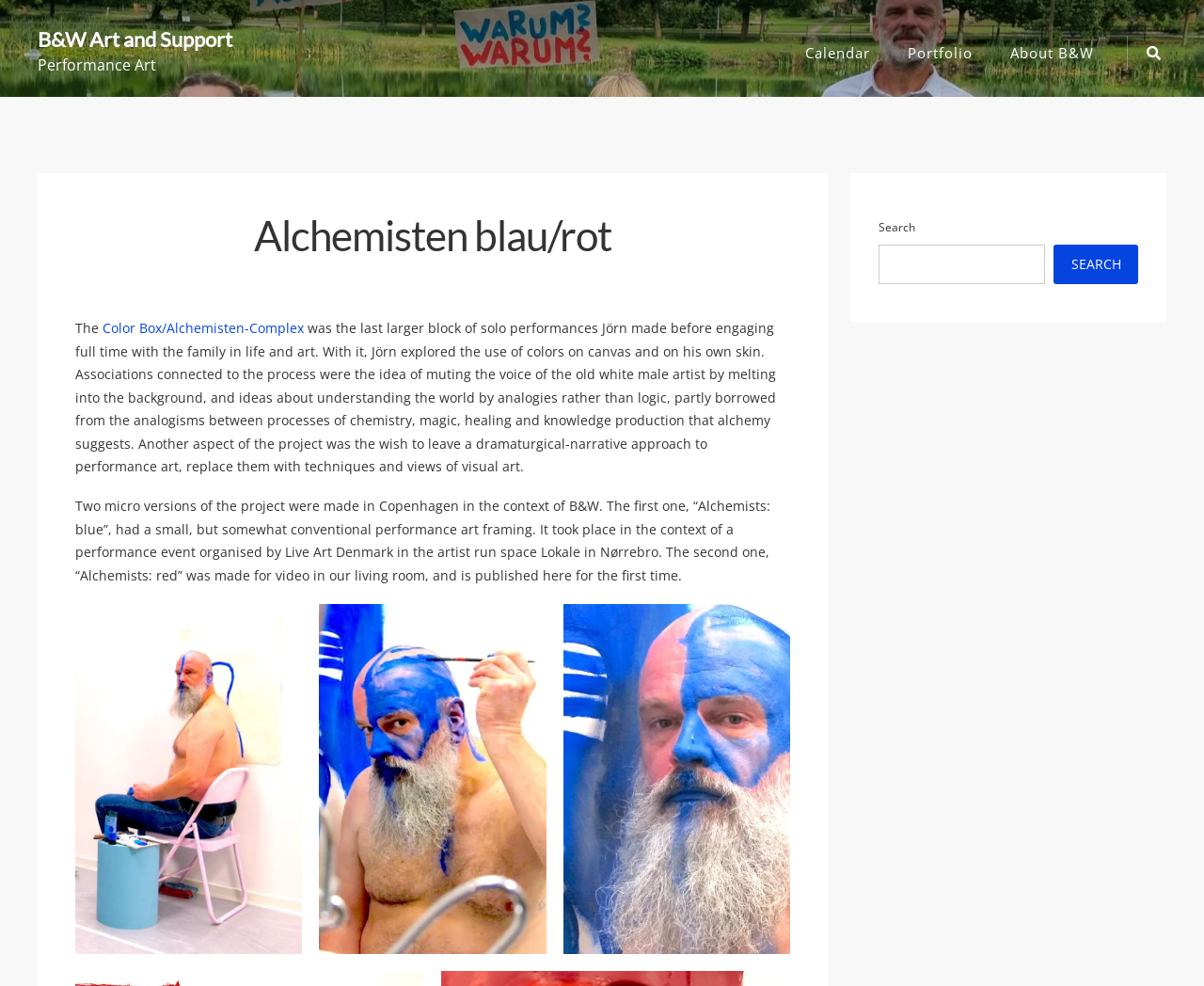How many links are there in the top navigation menu?
Give a detailed explanation using the information visible in the image.

I counted the number of link elements in the top navigation menu, which are 'Calendar', 'Portfolio', 'About B&W', and 'Search Icon'. These links likely lead to different sections of the website.